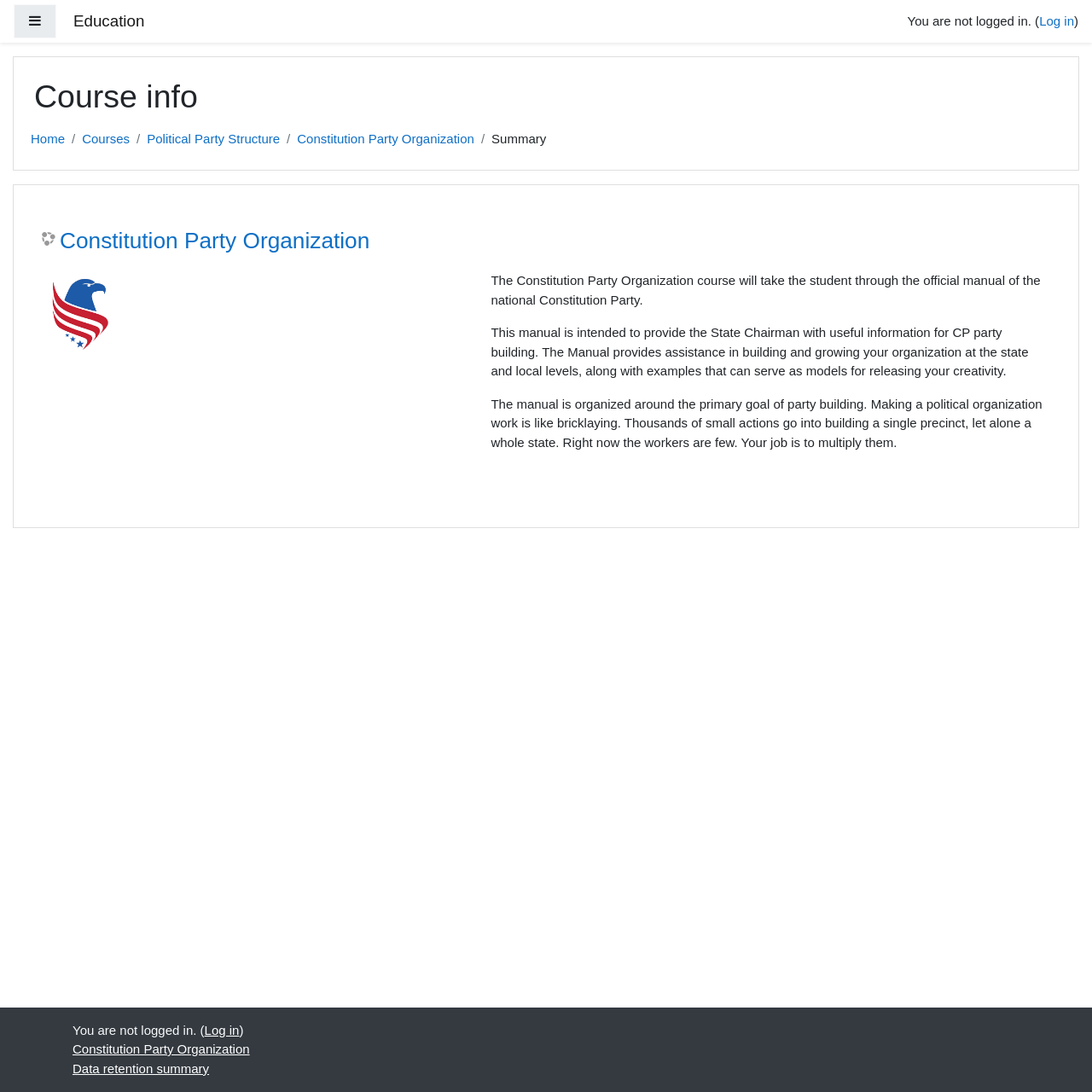What is the format of the course material?
Using the image, give a concise answer in the form of a single word or short phrase.

Manual